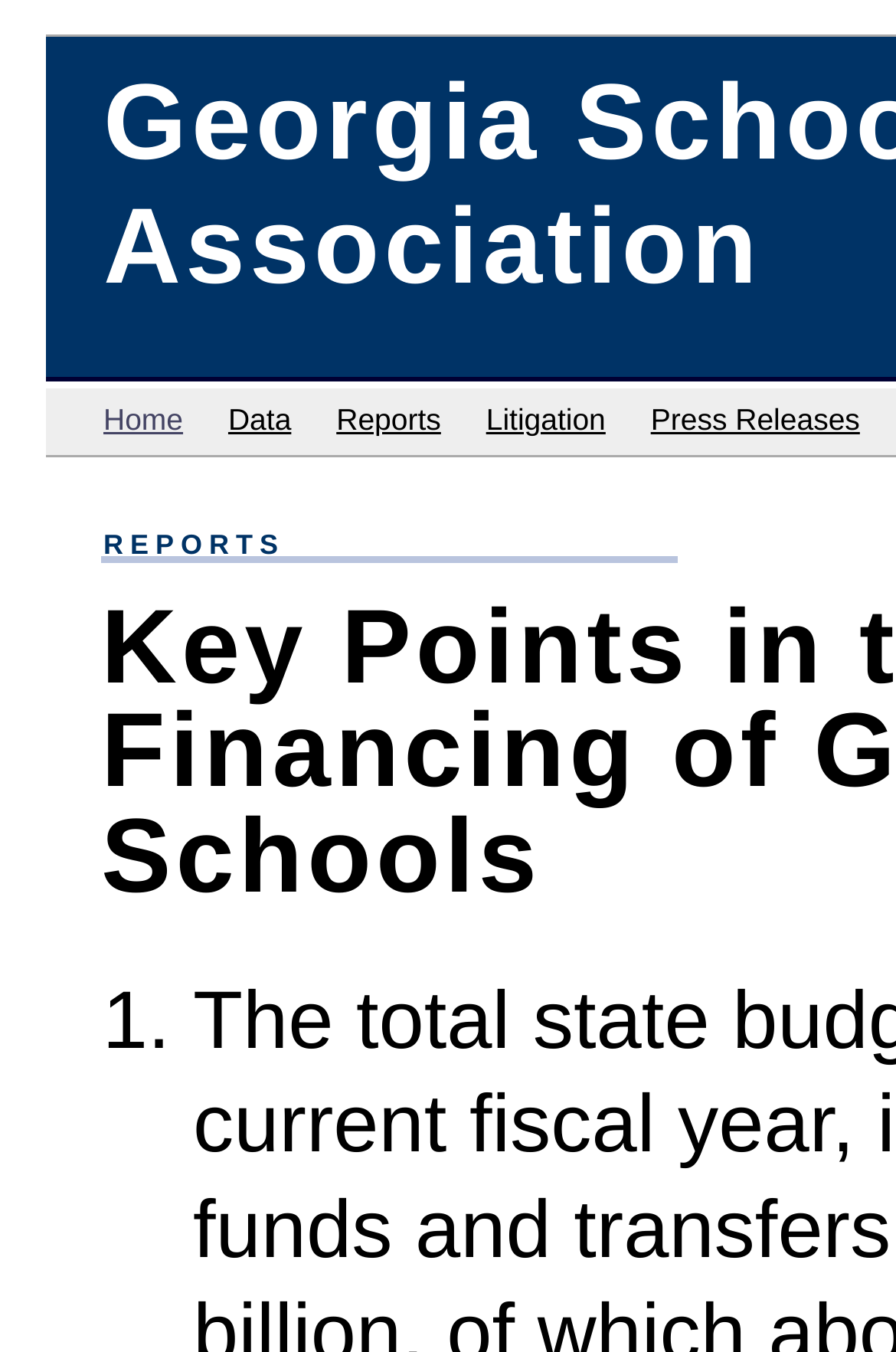Identify the bounding box of the HTML element described as: "Press Releases".

[0.726, 0.297, 0.96, 0.323]